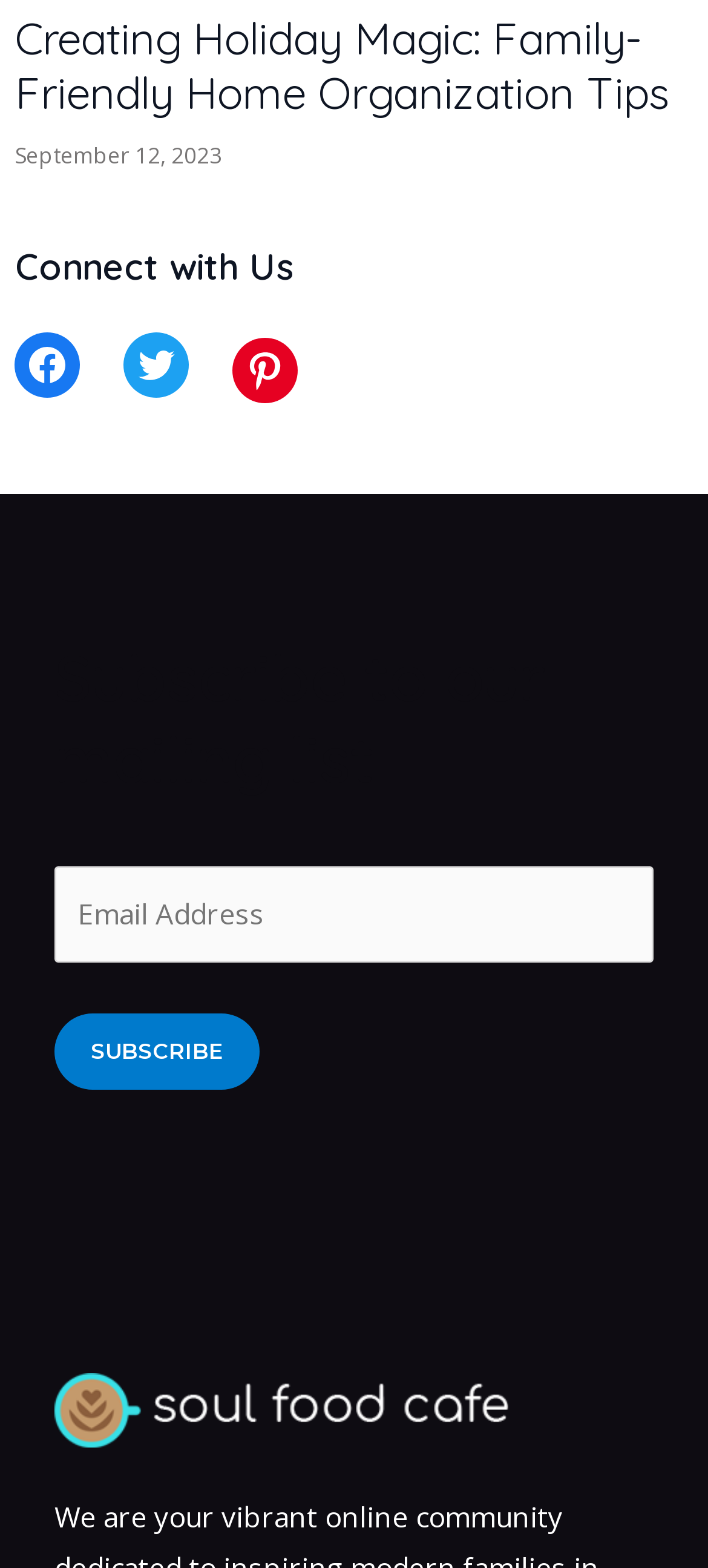Find the bounding box coordinates for the area that must be clicked to perform this action: "Enter email address".

[0.077, 0.552, 0.923, 0.614]